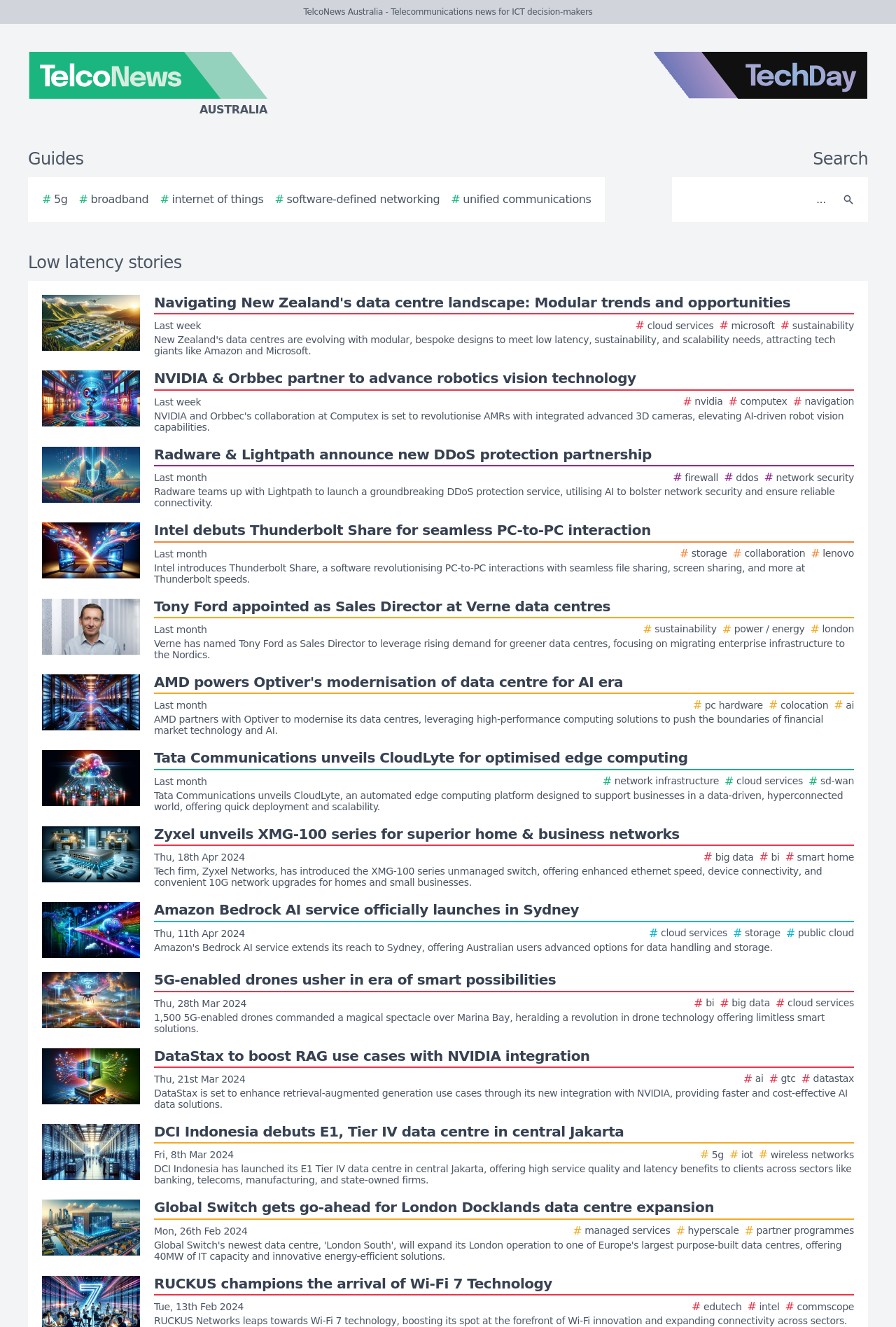How many article summaries are displayed on this webpage?
Answer with a single word or phrase by referring to the visual content.

15